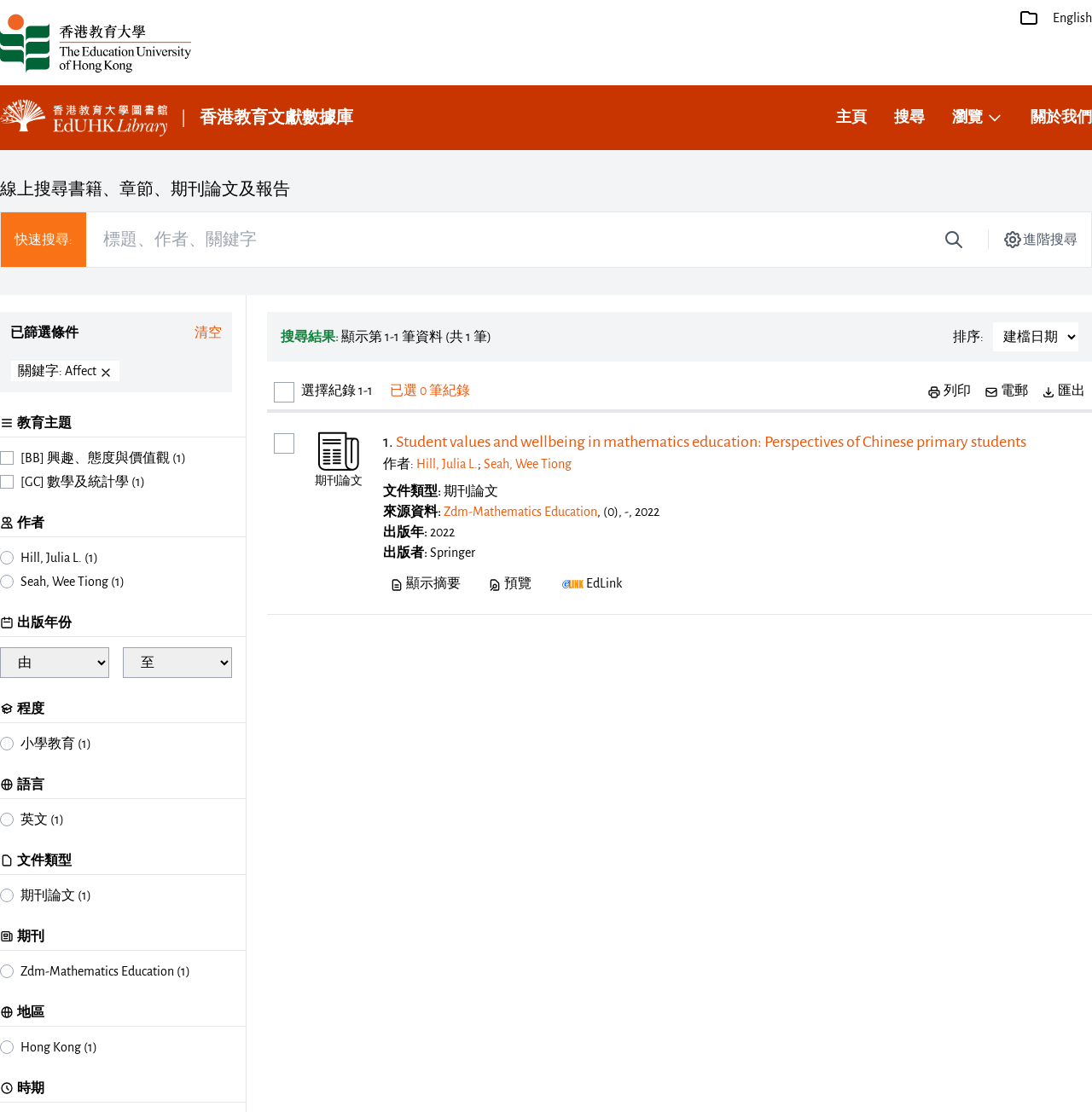Find the bounding box coordinates for the area you need to click to carry out the instruction: "Export the search results". The coordinates should be four float numbers between 0 and 1, indicated as [left, top, right, bottom].

[0.954, 0.342, 0.994, 0.361]